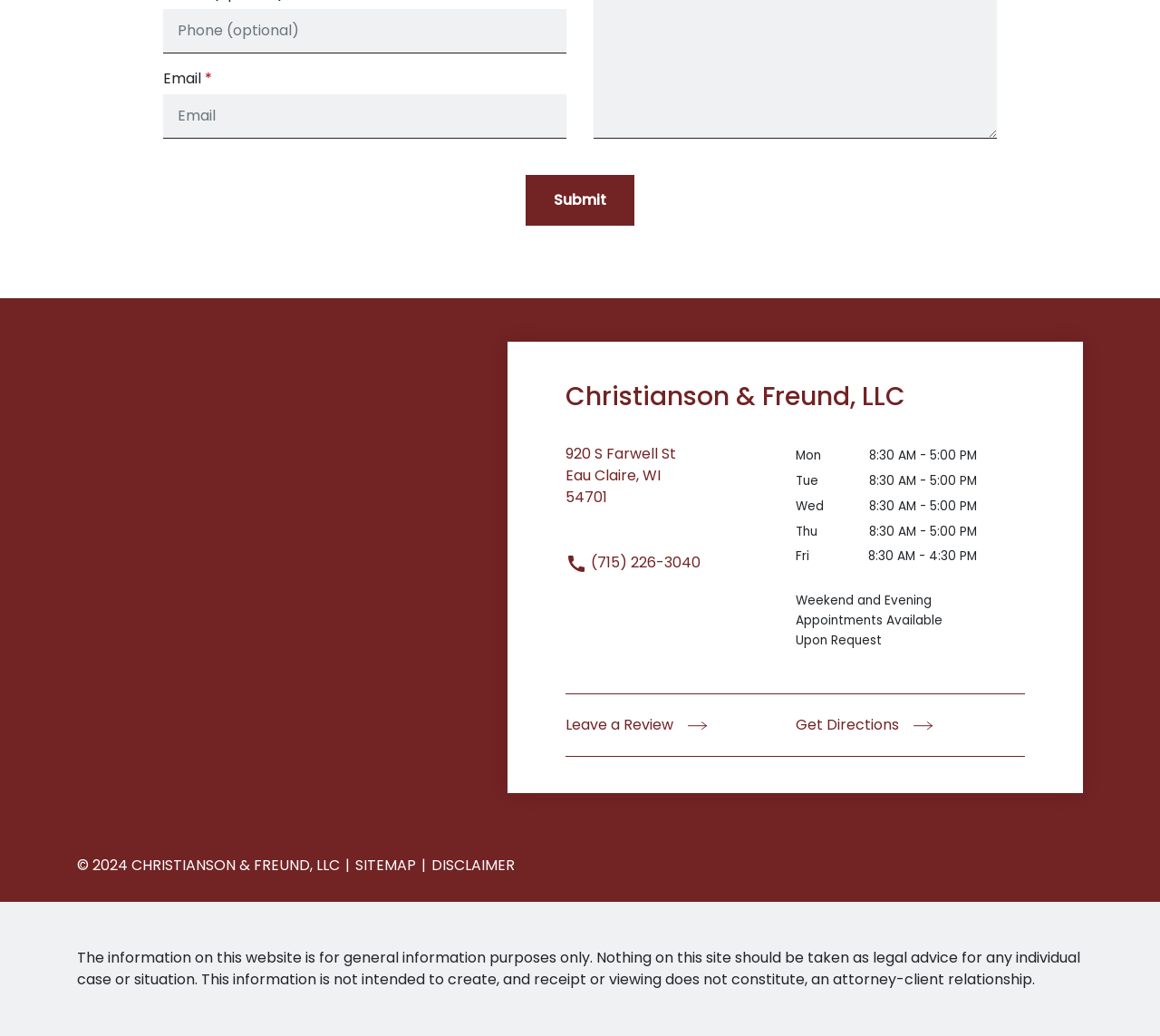Find and indicate the bounding box coordinates of the region you should select to follow the given instruction: "Get directions".

[0.686, 0.69, 0.804, 0.71]